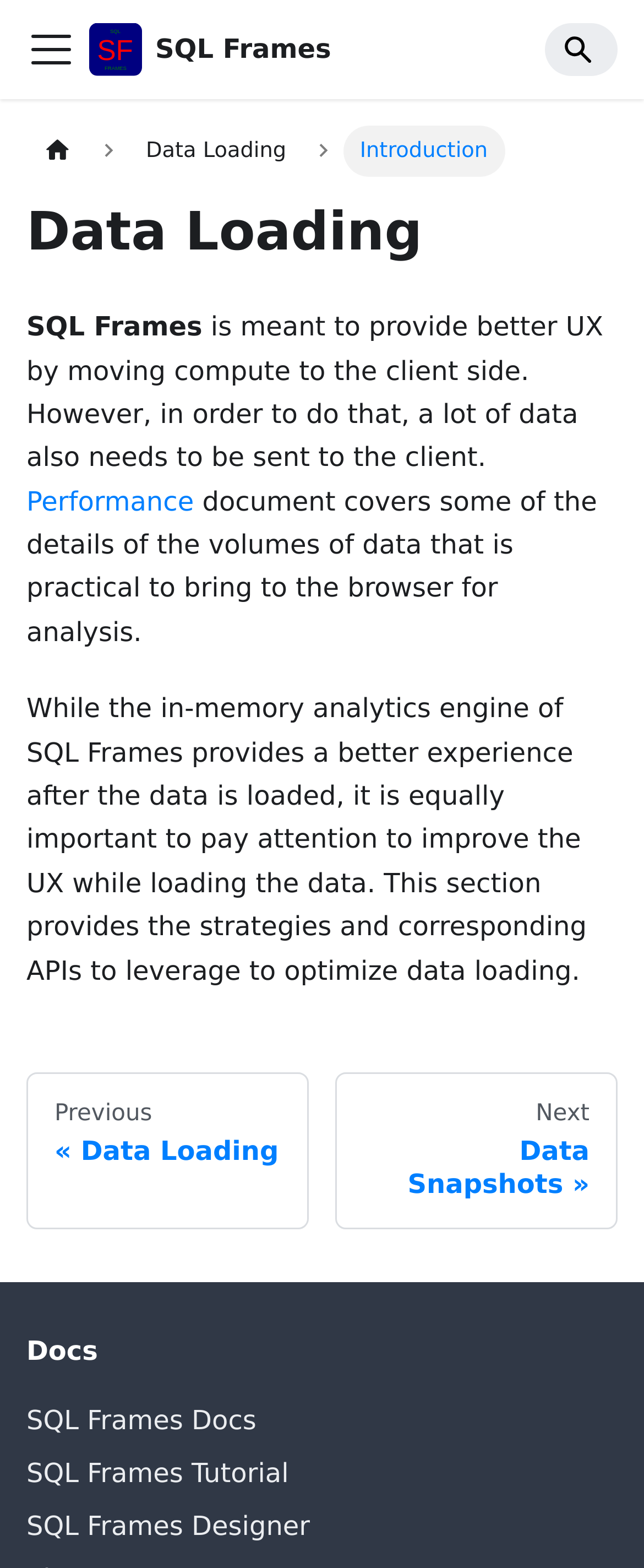How many links are there in the 'Docs pages' navigation section?
Carefully analyze the image and provide a thorough answer to the question.

There are two links in the 'Docs pages' navigation section: 'Previous « Data Loading' and 'Next Data Snapshots »', which can be identified by their respective UI element types and bounding box coordinates.